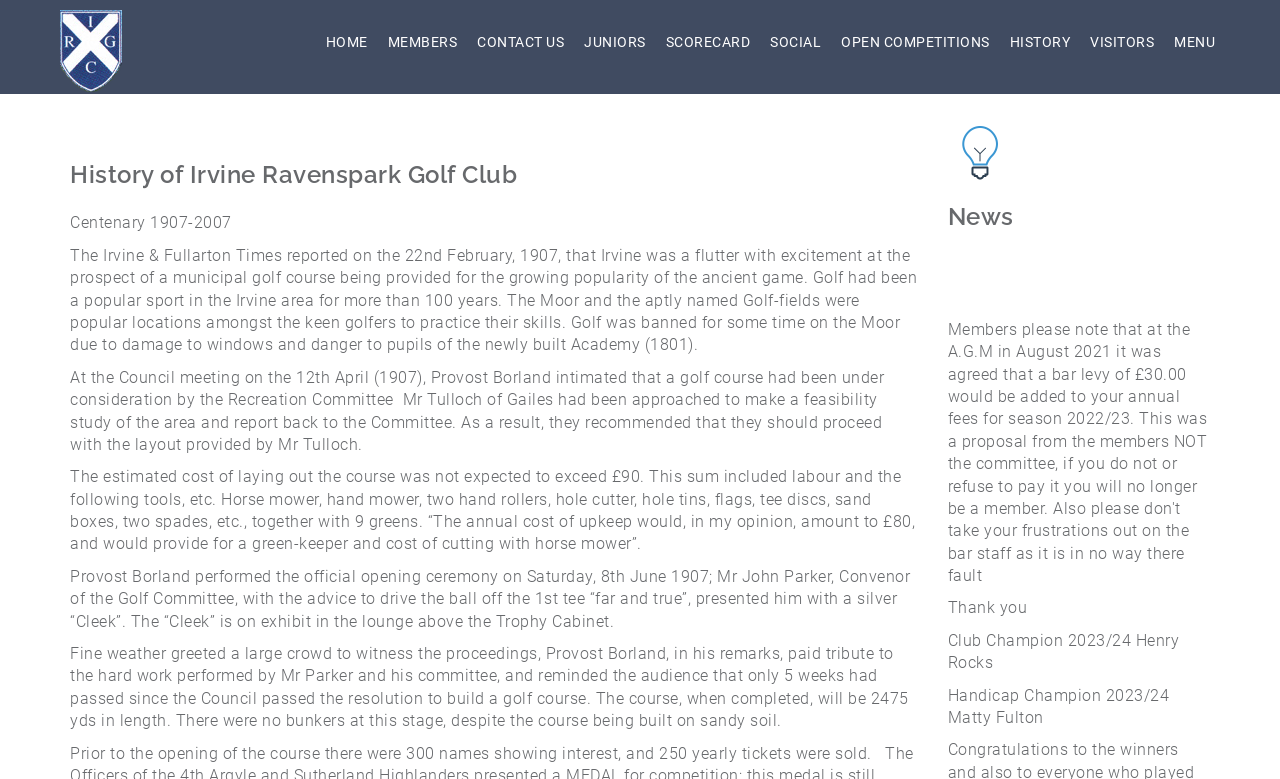Who is the Club Champion 2023/24?
Carefully analyze the image and provide a thorough answer to the question.

The Club Champion 2023/24 can be found in the text 'Club Champion 2023/24 Henry Rocks' which mentions Henry Rocks as the Club Champion 2023/24.